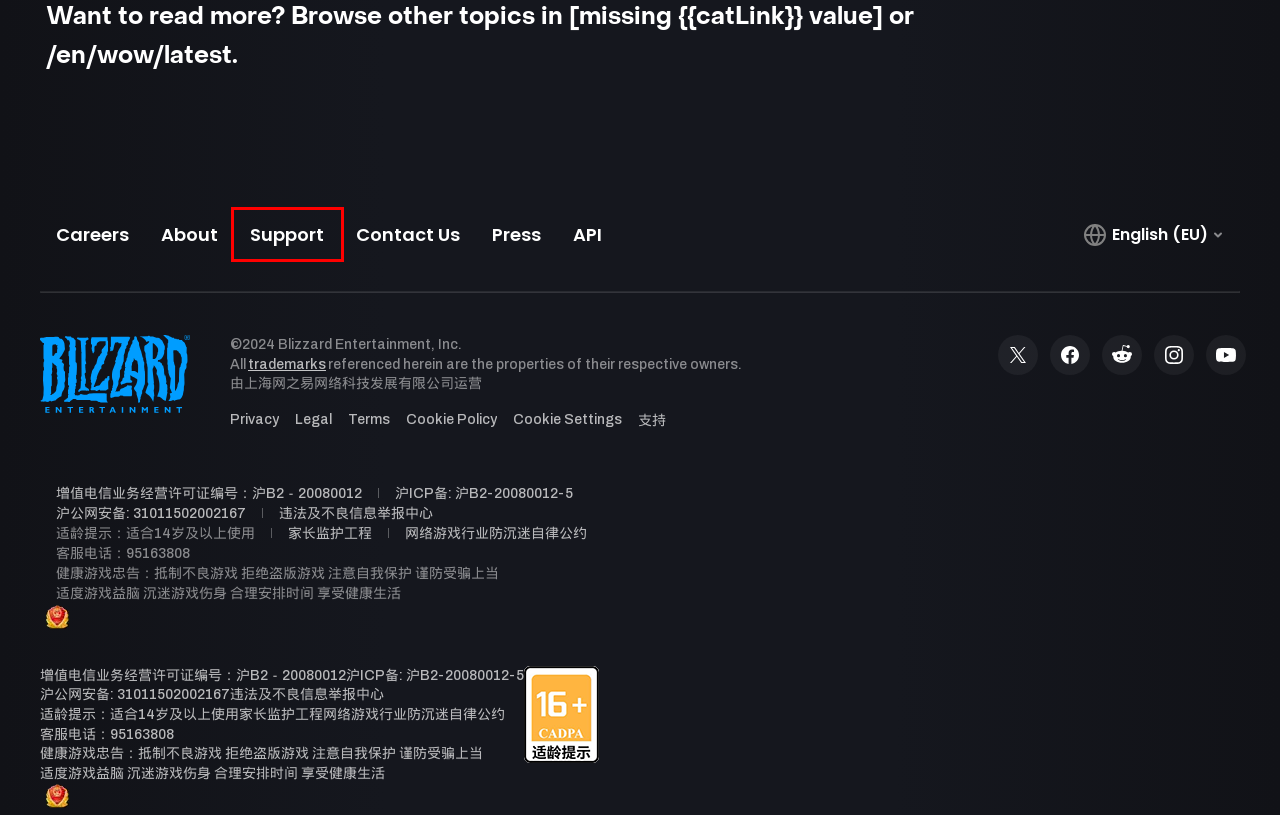Take a look at the provided webpage screenshot featuring a red bounding box around an element. Select the most appropriate webpage description for the page that loads after clicking on the element inside the red bounding box. Here are the candidates:
A. 网络游戏行业防沉迷自律公约
B. Legal – Blizzard Entertainment
C. 全国互联网安全管理平台
D. Third Party Legal Notices - Legal – Blizzard Entertainment
E. Careers at Blizzard Entertainment
F. 网易游戏
G. Blizzard Support
H. 电子营业执照验照系统

G